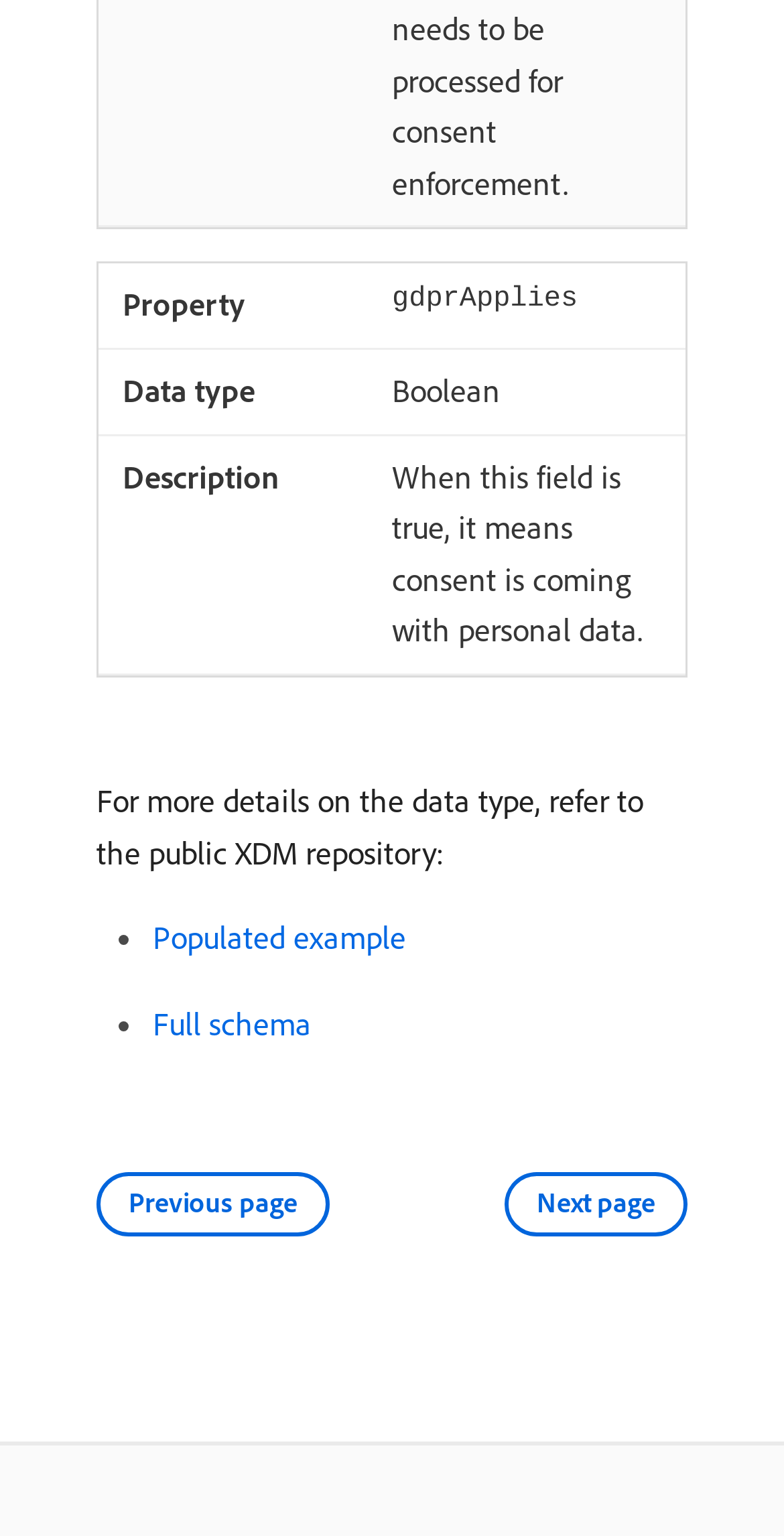What is the content type of the current page?
Carefully analyze the image and provide a thorough answer to the question.

The content type of the current page can be inferred by looking at the structure of the page, which includes a property description, data type, and links to related resources, indicating that the page is describing a schema.